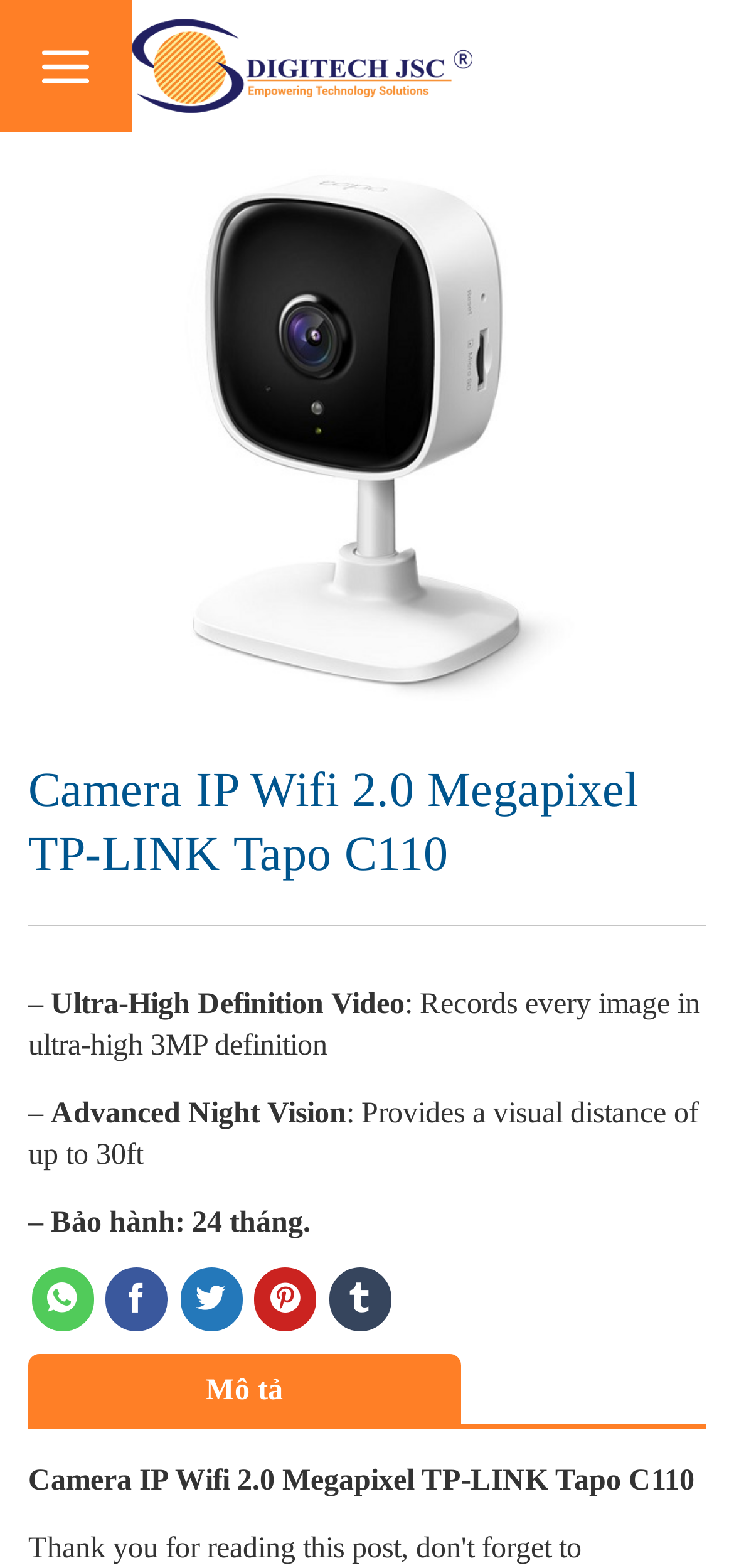Determine the bounding box coordinates (top-left x, top-left y, bottom-right x, bottom-right y) of the UI element described in the following text: Mô tả

[0.038, 0.863, 0.628, 0.909]